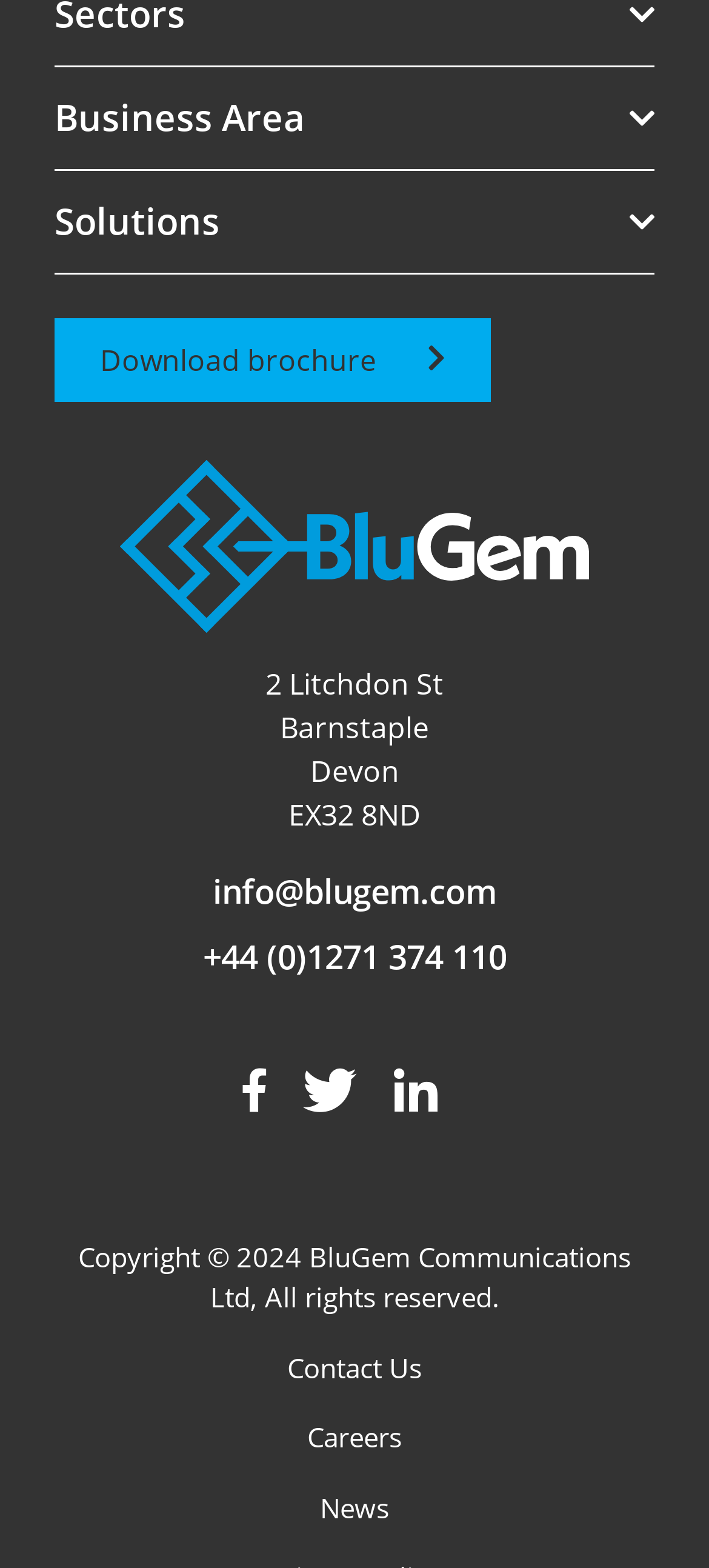How many social media links are there?
Please analyze the image and answer the question with as much detail as possible.

I counted the number of link elements with social media icons at the bottom of the page, which are '', '', and ''. There are 3 social media links in total.